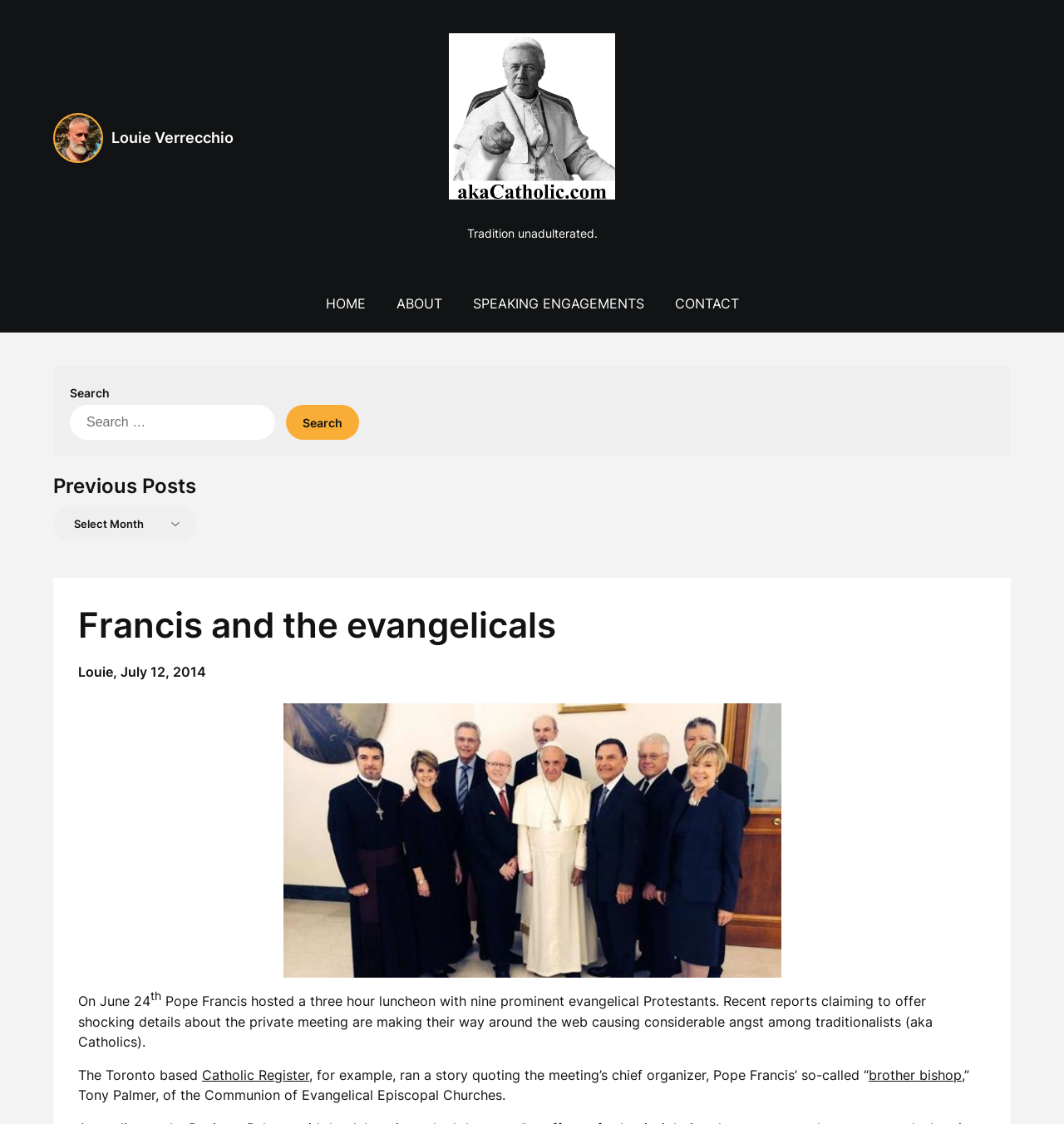Determine the bounding box coordinates for the area that needs to be clicked to fulfill this task: "Click on the link to know more about ECPAT International". The coordinates must be given as four float numbers between 0 and 1, i.e., [left, top, right, bottom].

None